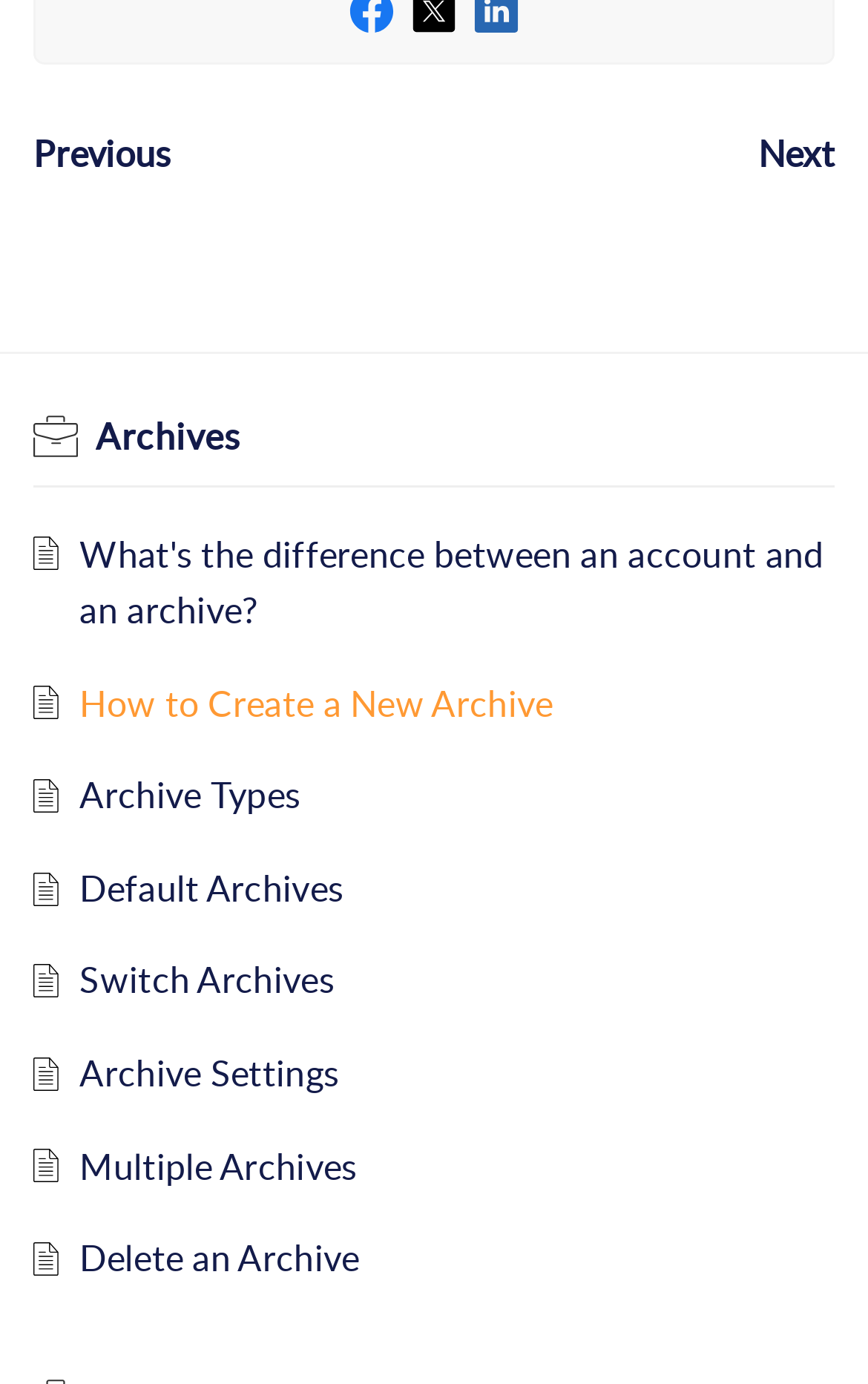Is there a link to create a new archive?
Carefully analyze the image and provide a detailed answer to the question.

I searched the webpage and found a link titled 'How to Create a New Archive', which suggests that users can create new archives using this link.